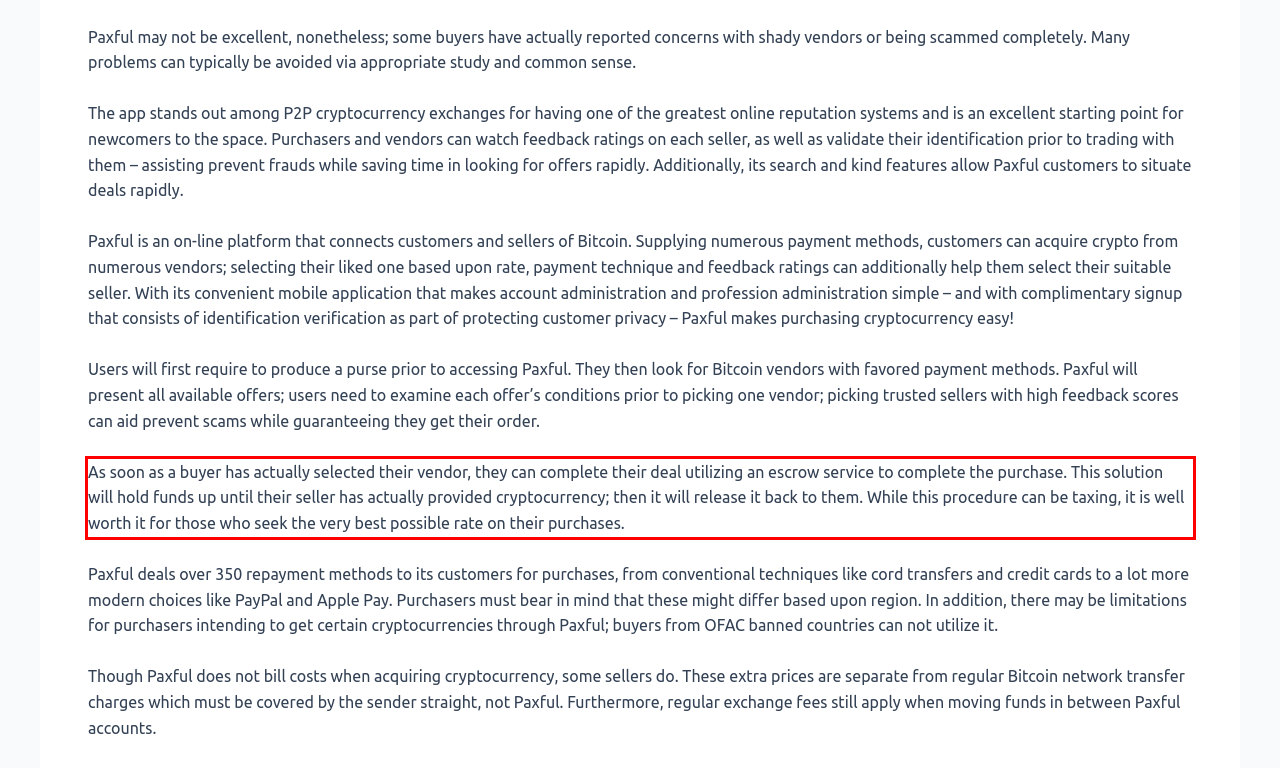Please analyze the provided webpage screenshot and perform OCR to extract the text content from the red rectangle bounding box.

As soon as a buyer has actually selected their vendor, they can complete their deal utilizing an escrow service to complete the purchase. This solution will hold funds up until their seller has actually provided cryptocurrency; then it will release it back to them. While this procedure can be taxing, it is well worth it for those who seek the very best possible rate on their purchases.